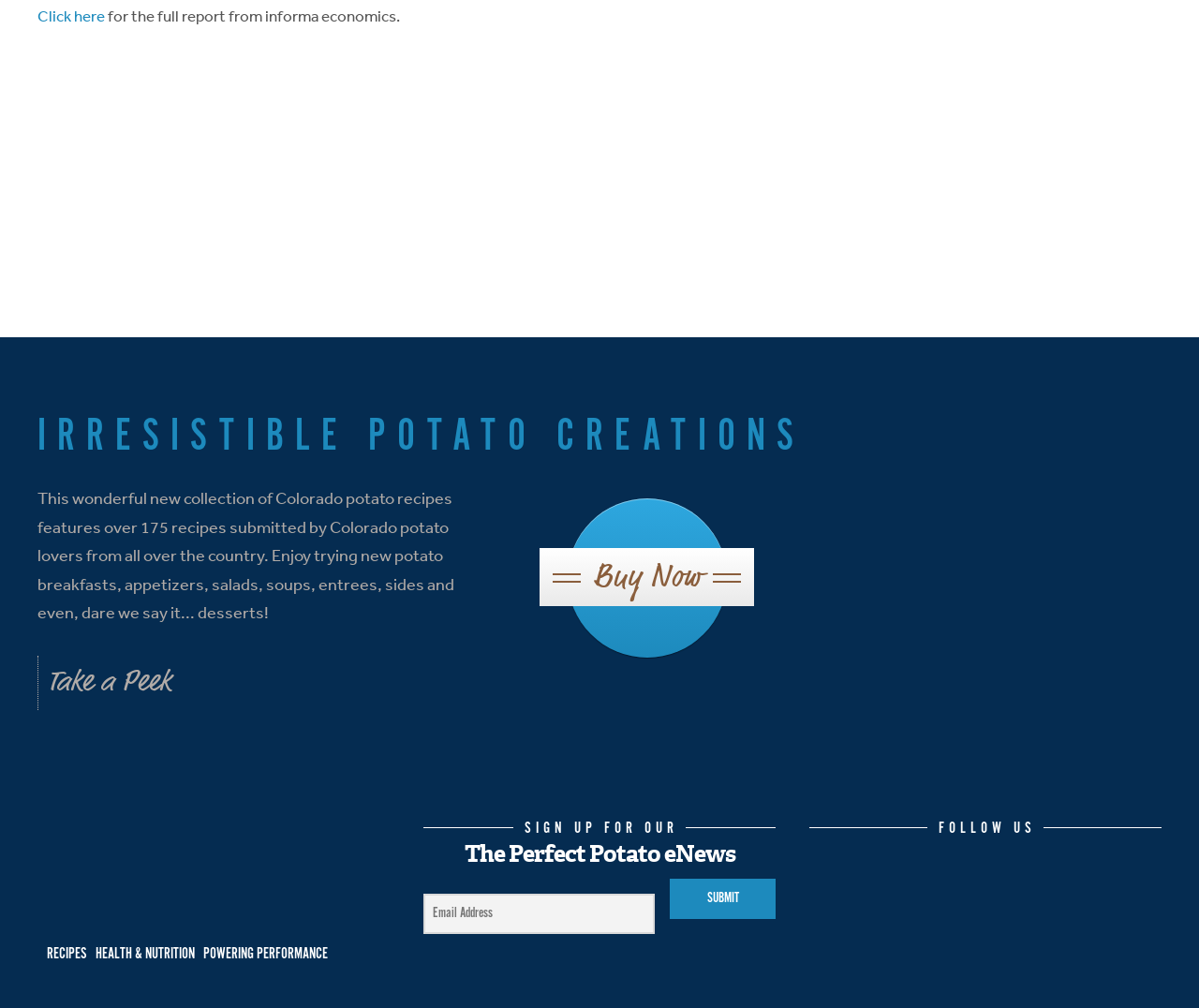Given the element description: "Buy Now", predict the bounding box coordinates of the UI element it refers to, using four float numbers between 0 and 1, i.e., [left, top, right, bottom].

[0.45, 0.544, 0.629, 0.601]